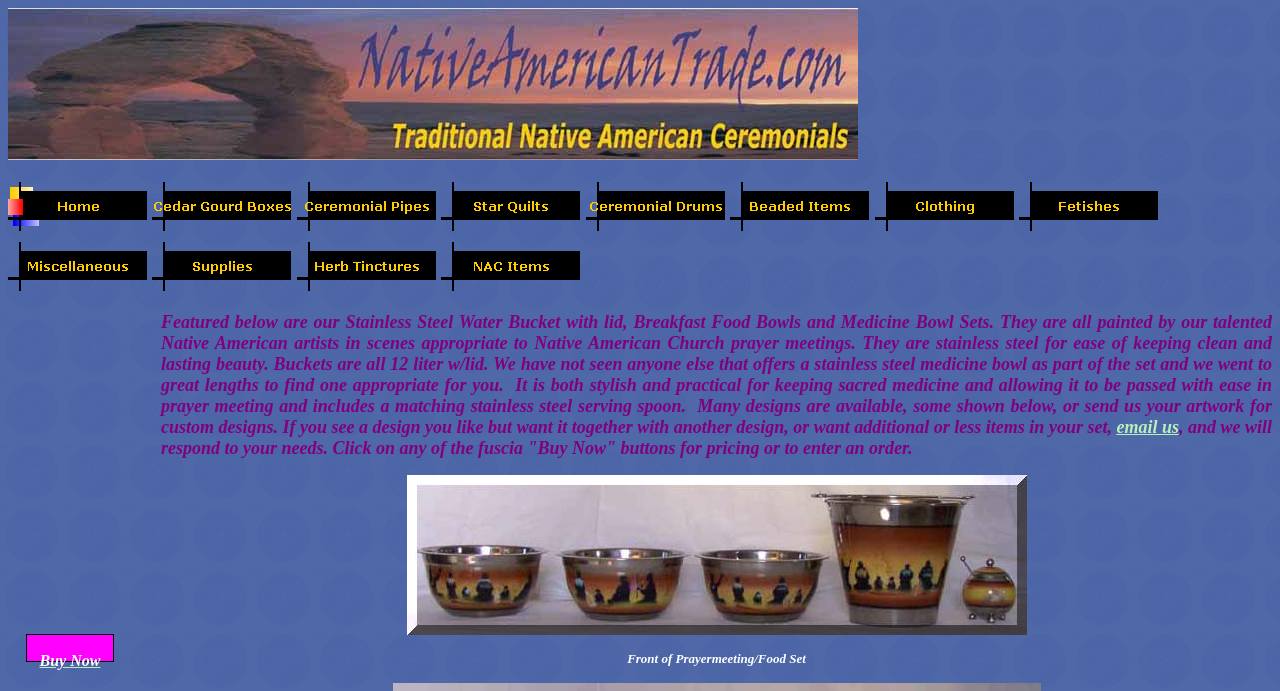Write a detailed summary of the webpage.

The webpage is about NAC Water Bucket Sets, featuring various Native American Church-related products. At the top, there is a large image taking up most of the width, followed by a navigation menu with 11 links, each accompanied by a small image. The links are arranged horizontally, with "Home" on the left and "Miscellaneous" on the right. 

Below the navigation menu, there is a block of text describing the featured products, which are Stainless Steel Water Bucket Sets, Breakfast Food Bowls, and Medicine Bowl Sets. The text explains that these products are painted by Native American artists and are made of stainless steel for ease of cleaning and durability. 

On the right side of the text, there is a link to "email us" for custom orders or inquiries. Below the text, there is another link with a "Buy Now" button. 

Further down, there is an image with a caption "Front of Prayermeeting/Food Set", and another "Buy Now" button on the left. The overall layout is organized, with clear headings and concise text, making it easy to navigate and find information about the products.